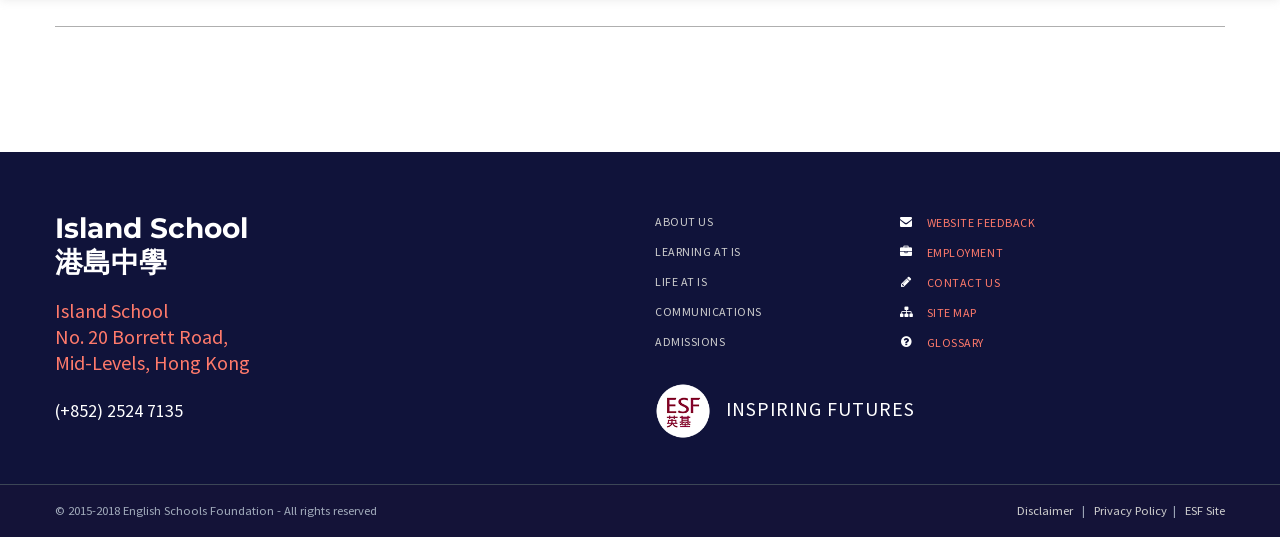Kindly respond to the following question with a single word or a brief phrase: 
What are the main sections of the website?

ABOUT US, LEARNING AT IS, LIFE AT IS, COMMUNICATIONS, ADMISSIONS